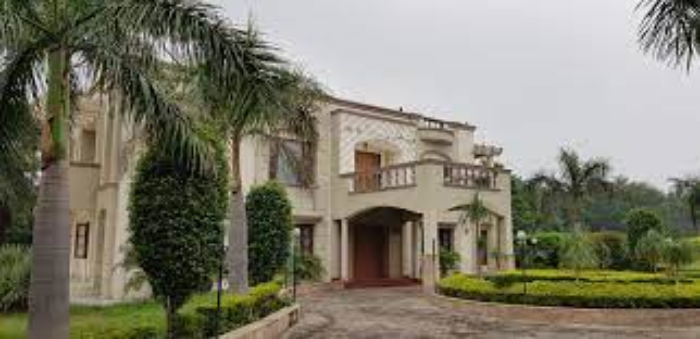What is the purpose of the hedges and shrubs flanking the entrance?
Observe the image and answer the question with a one-word or short phrase response.

To create a welcoming atmosphere